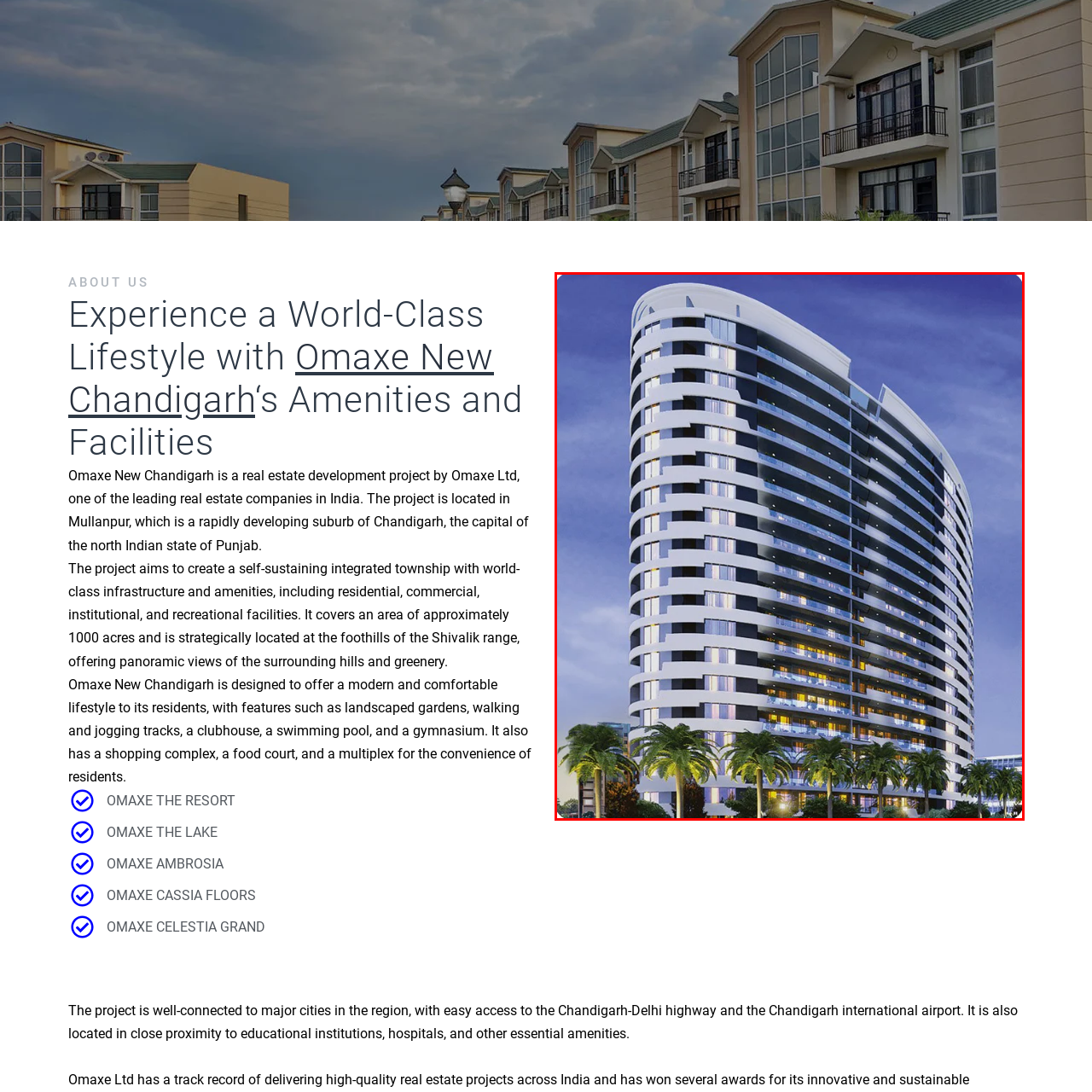What type of trees surround the building?
Focus on the section of the image outlined in red and give a thorough answer to the question.

The caption states that the structure is surrounded by lush palm trees, which implies that the type of trees surrounding the building are palm trees.